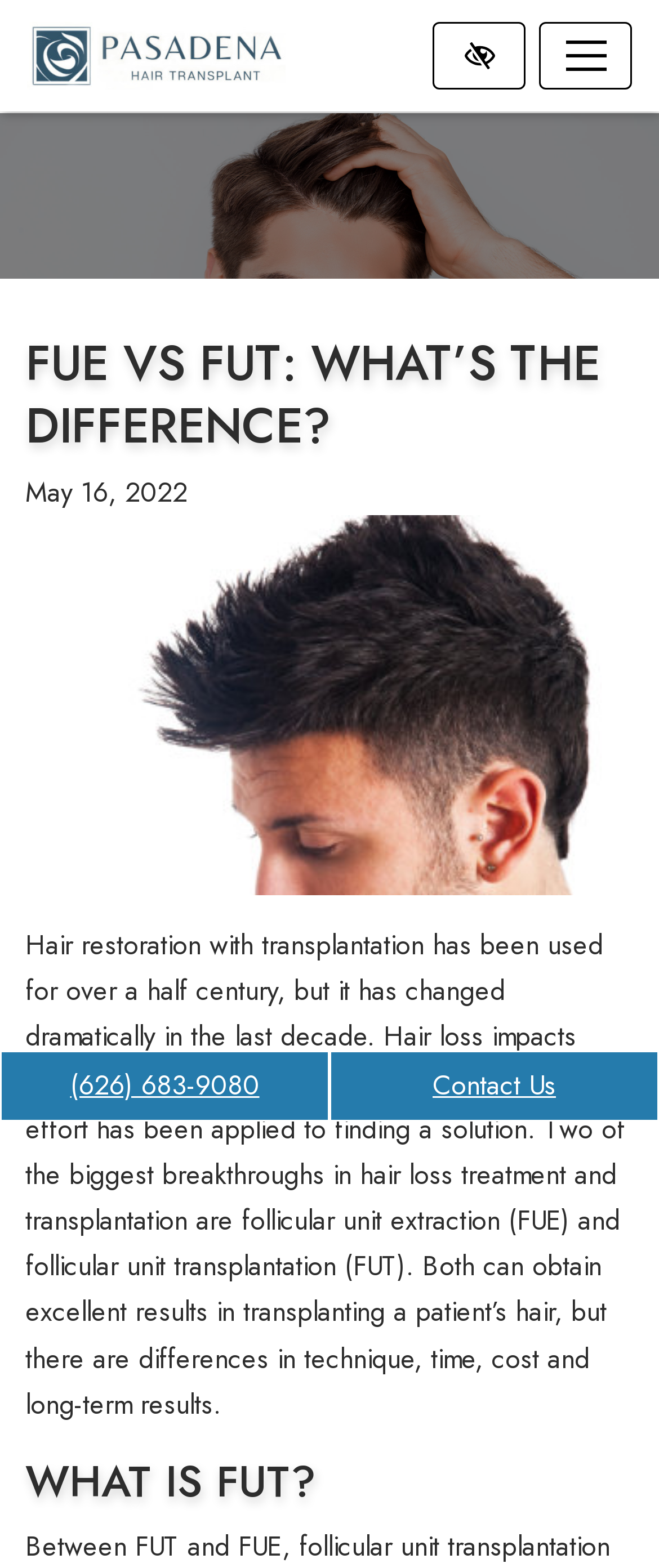Explain the webpage in detail.

The webpage is about hair restoration and transplantation, specifically discussing the differences between FUE (Follicular Unit Extraction) and FUT (Follicular Unit Transplantation) methods. 

At the top of the page, there is a horizontal navigation menu with a logo on the left side, which is an image of "Pasadena Hair Transplant Pasadena, CA". On the right side of the navigation menu, there are two buttons: one for switching to a high color contrast version of the website and another for toggling navigation. 

Below the navigation menu, there are two links: "call us (626) 683-9080" on the left and "Contact Us" on the right. 

The main content of the webpage is divided into sections. The first section has a large image of a man with a new hairstyle, accompanied by a heading "FUE VS FUT: WHAT’S THE DIFFERENCE?" and a timestamp "May 16, 2022". Below this, there is a paragraph of text that provides an overview of hair restoration and transplantation, mentioning that it has been used for over half a century and has changed dramatically in the last decade. The text also explains that hair loss affects millions of people every year, and that FUE and FUT are two breakthroughs in hair loss treatment and transplantation.

Further down the page, there is a heading "WHAT IS FUT?" which likely starts a new section discussing the FUT method in more detail.